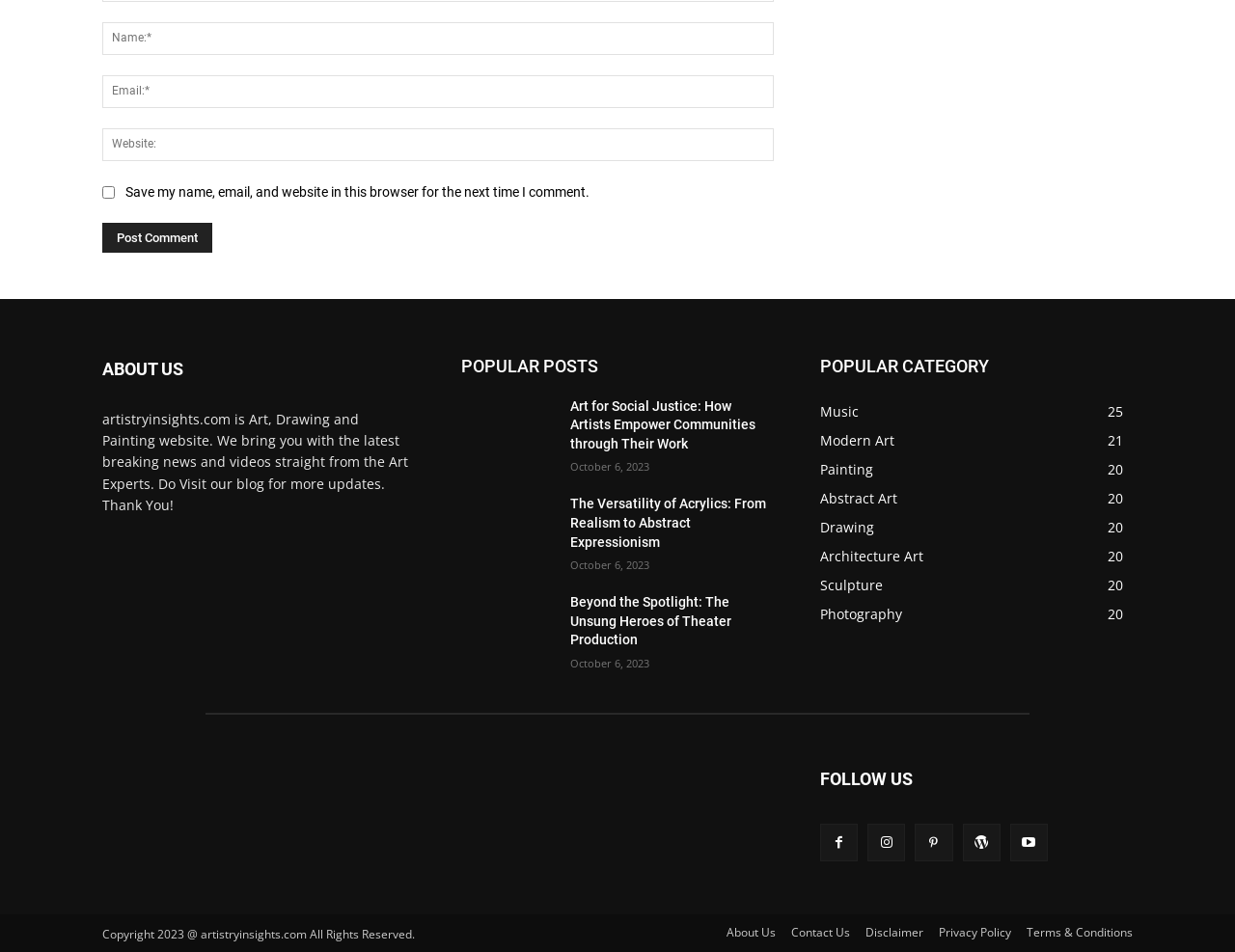What is the function of the checkbox 'Save my name, email, and website in this browser for the next time I comment'?
Using the image as a reference, give a one-word or short phrase answer.

To save comment information